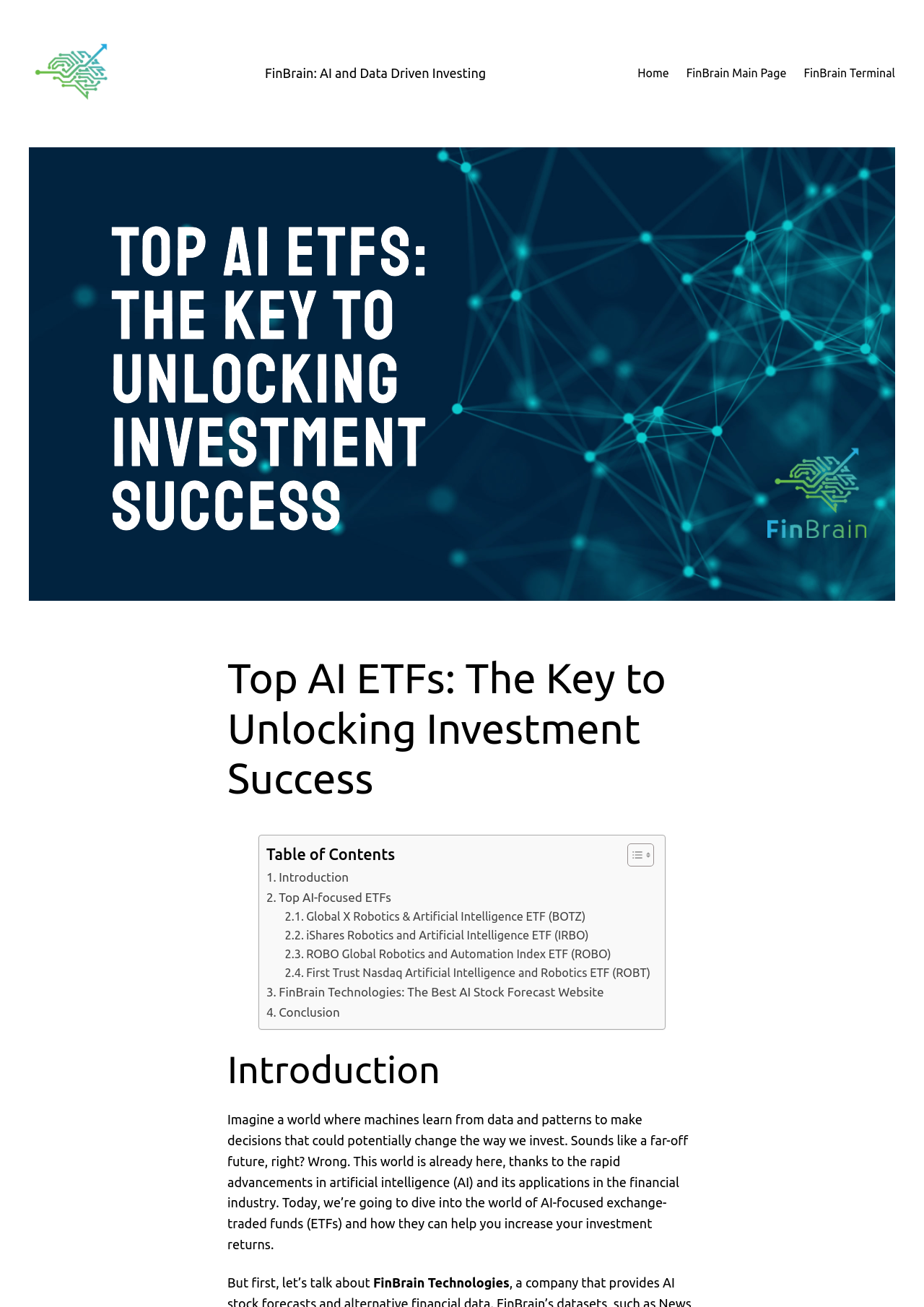Provide a one-word or short-phrase answer to the question:
What is the theme of the article's introduction?

AI in finance